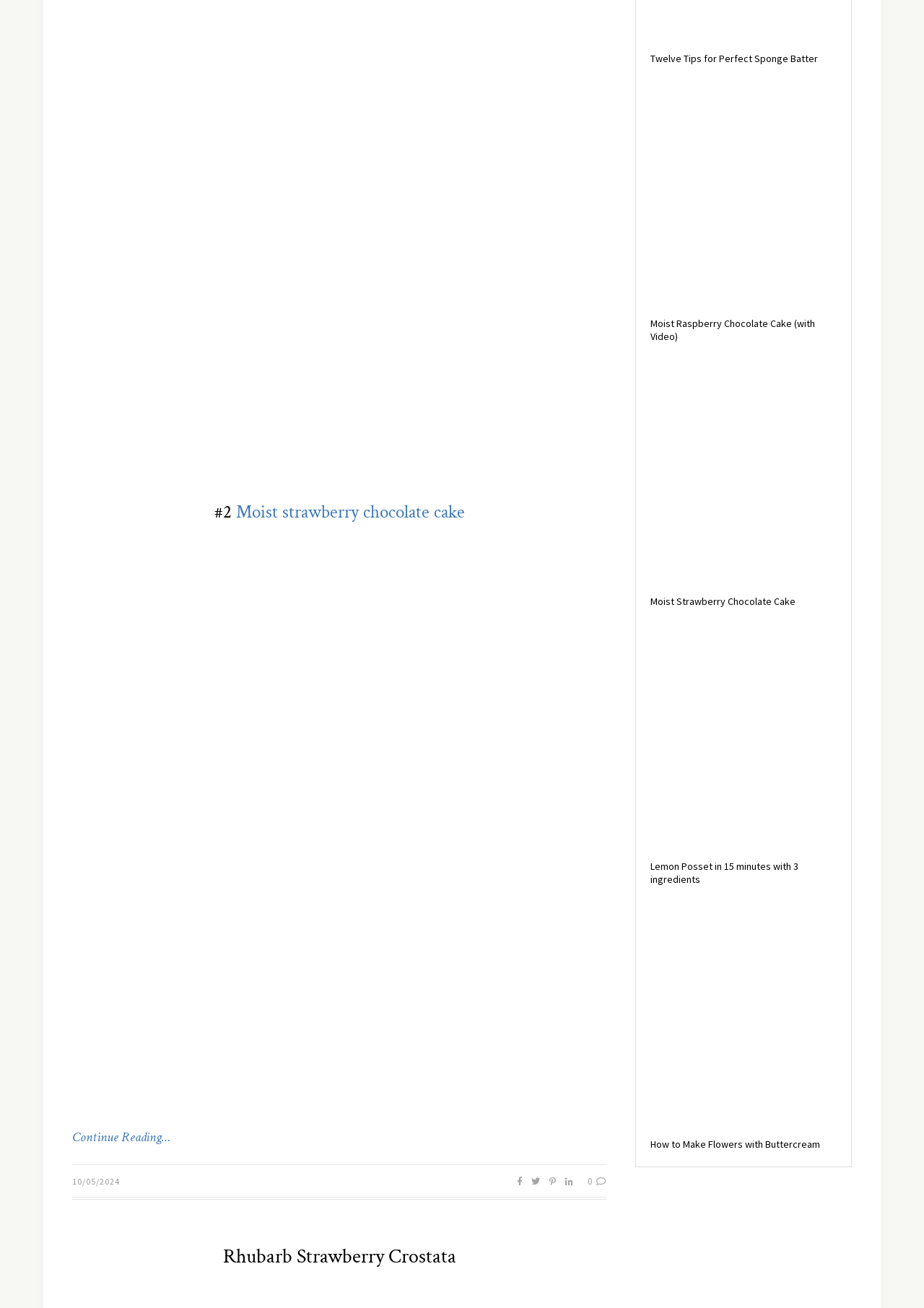Based on the description "Moist Strawberry Chocolate Cake", find the bounding box of the specified UI element.

[0.704, 0.455, 0.861, 0.465]